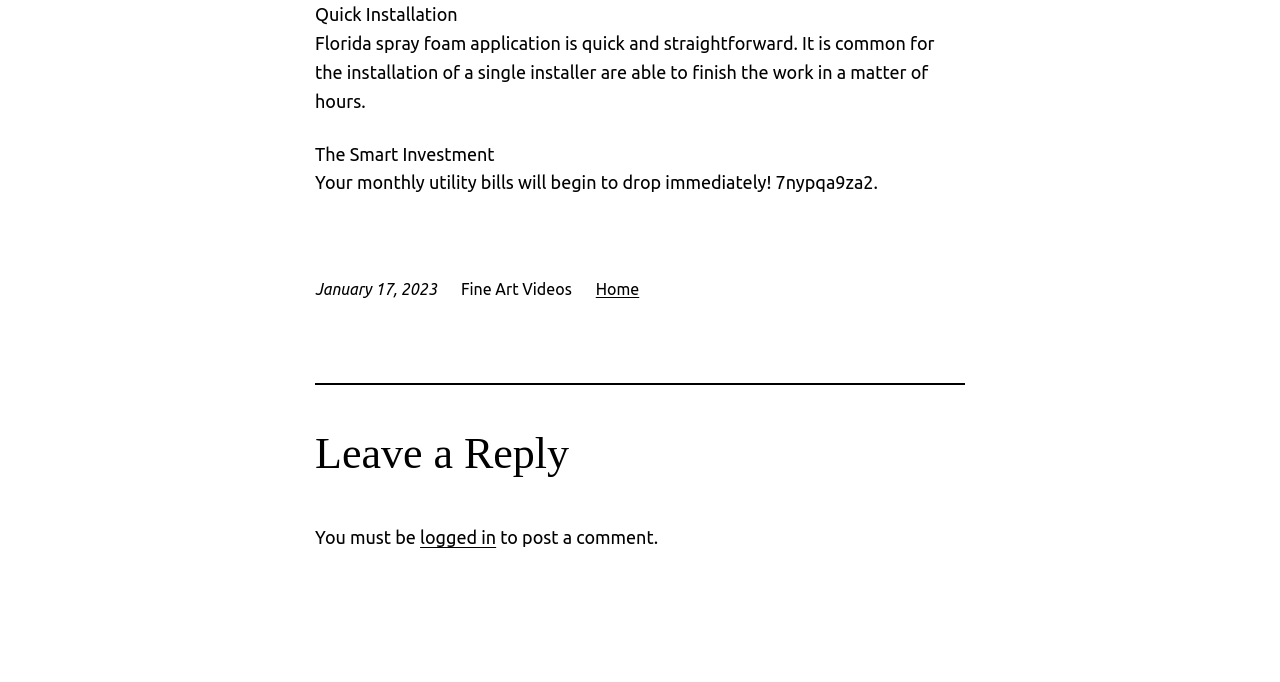Using floating point numbers between 0 and 1, provide the bounding box coordinates in the format (top-left x, top-left y, bottom-right x, bottom-right y). Locate the UI element described here: logged in

[0.328, 0.773, 0.388, 0.803]